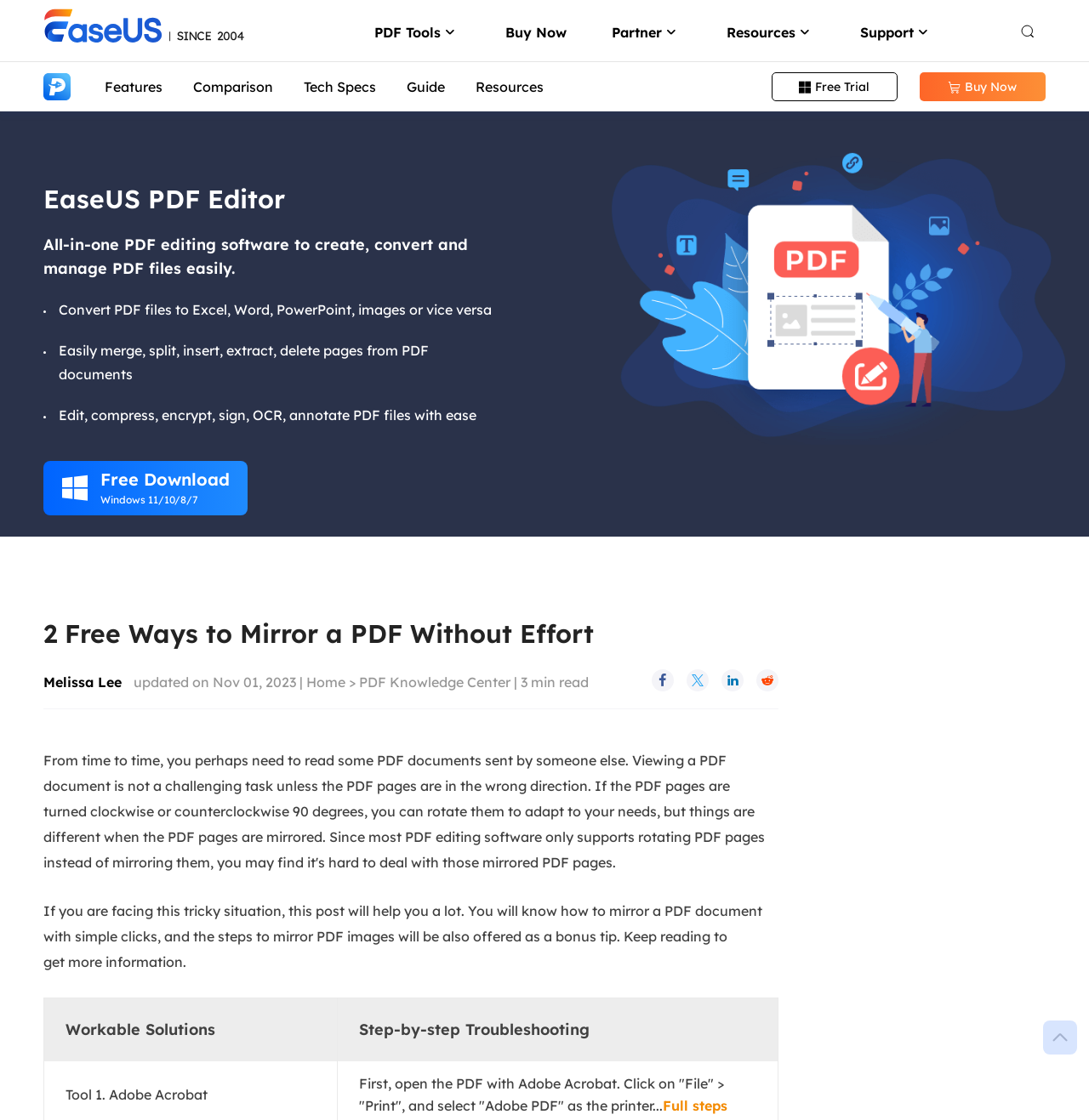Please specify the bounding box coordinates for the clickable region that will help you carry out the instruction: "Open the 'PDF Editor' page".

[0.374, 0.076, 0.607, 0.128]